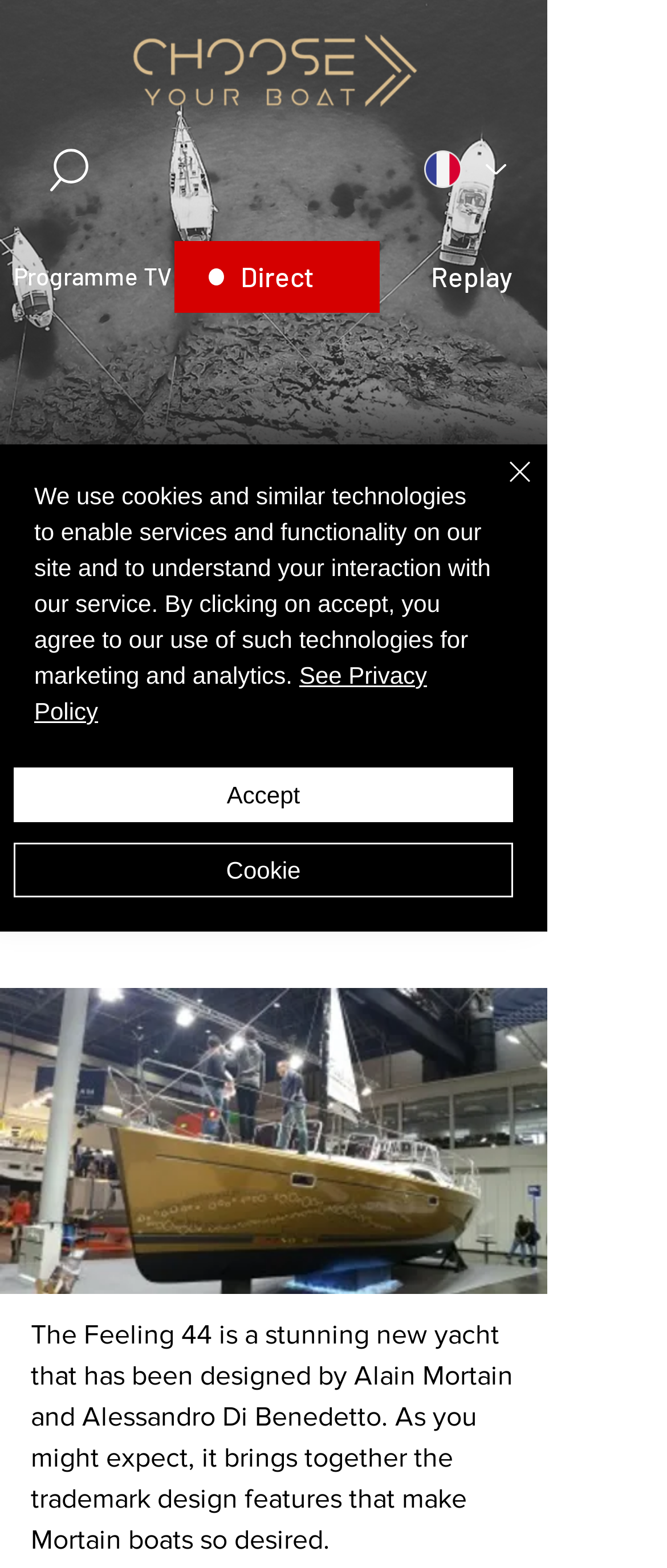Please give the bounding box coordinates of the area that should be clicked to fulfill the following instruction: "Search". The coordinates should be in the format of four float numbers from 0 to 1, i.e., [left, top, right, bottom].

[0.051, 0.094, 0.159, 0.122]